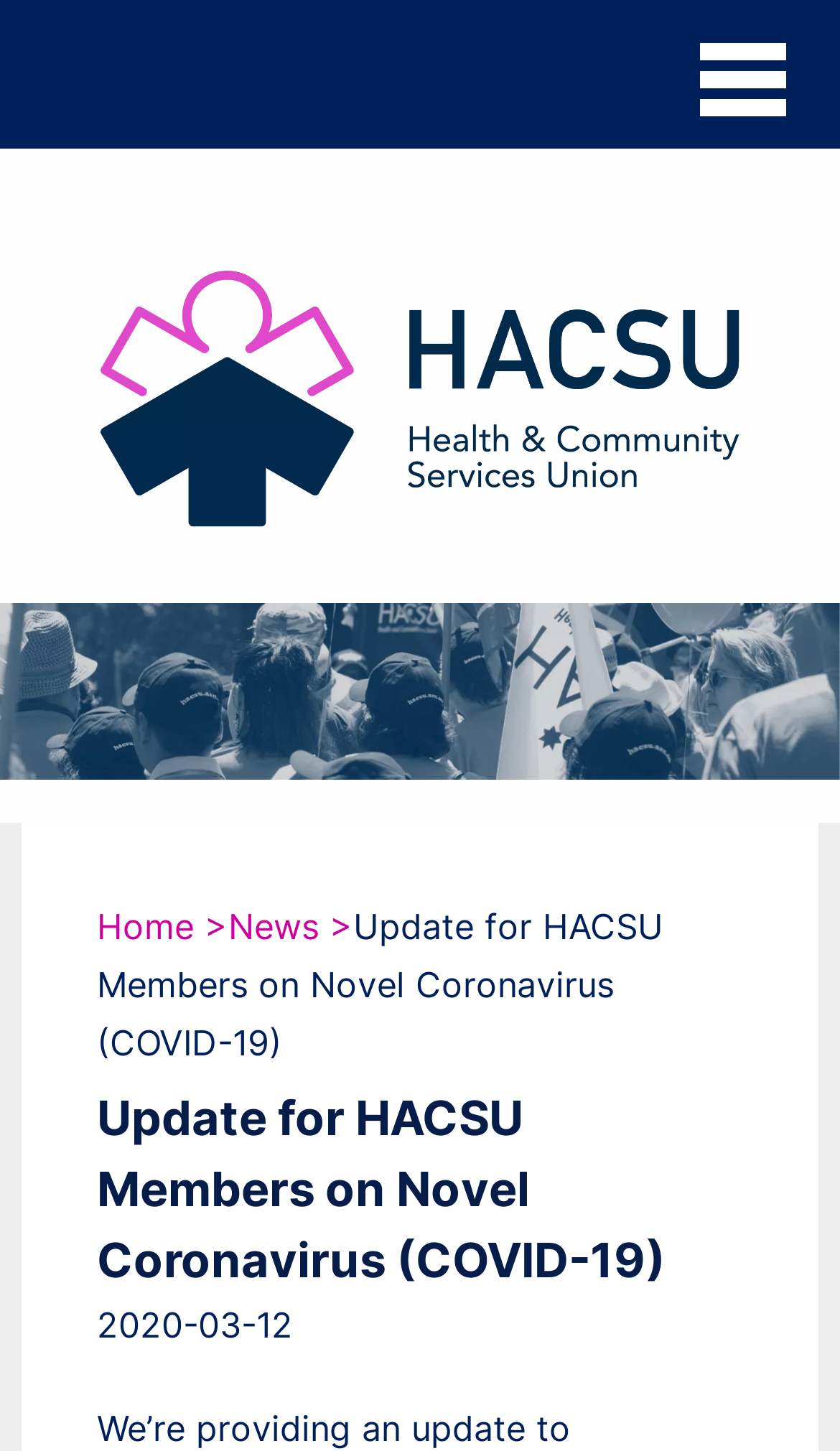Produce a meticulous description of the webpage.

The webpage is about an update for HACSU members on the novel coronavirus (COVID-19). At the top, there is a row of links, including "Join", "About", "Contact Us", "Latest News", "Update your details", "Member Benefits", and "Member Advantage", which are evenly spaced and take up most of the width of the page. 

Below the links, there are two images: a large HACSU logo on the left and a banner on the right, which spans the entire width of the page. 

Further down, there is a breadcrumb navigation section with two links: "Home" and "News", which are aligned to the left. Next to the breadcrumb navigation, there is a title "Update for HACSU Members on Novel Coronavirus (COVID-19)" in a larger font, followed by a heading with the same text. 

At the bottom of the page, there is a date "2020-03-12" aligned to the left.